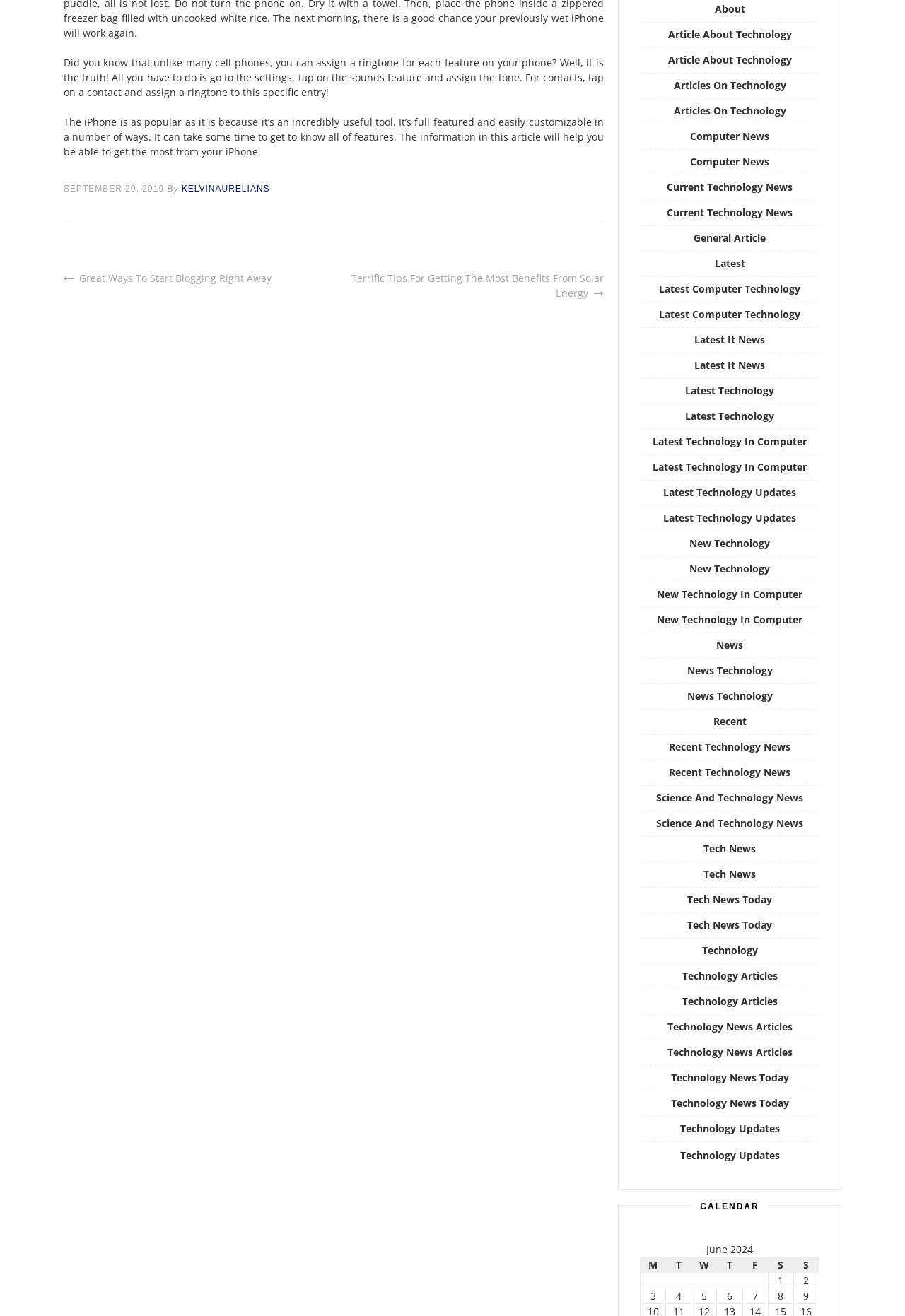What is the purpose of the 'Post navigation' section?
Answer the question based on the image using a single word or a brief phrase.

To navigate to other posts